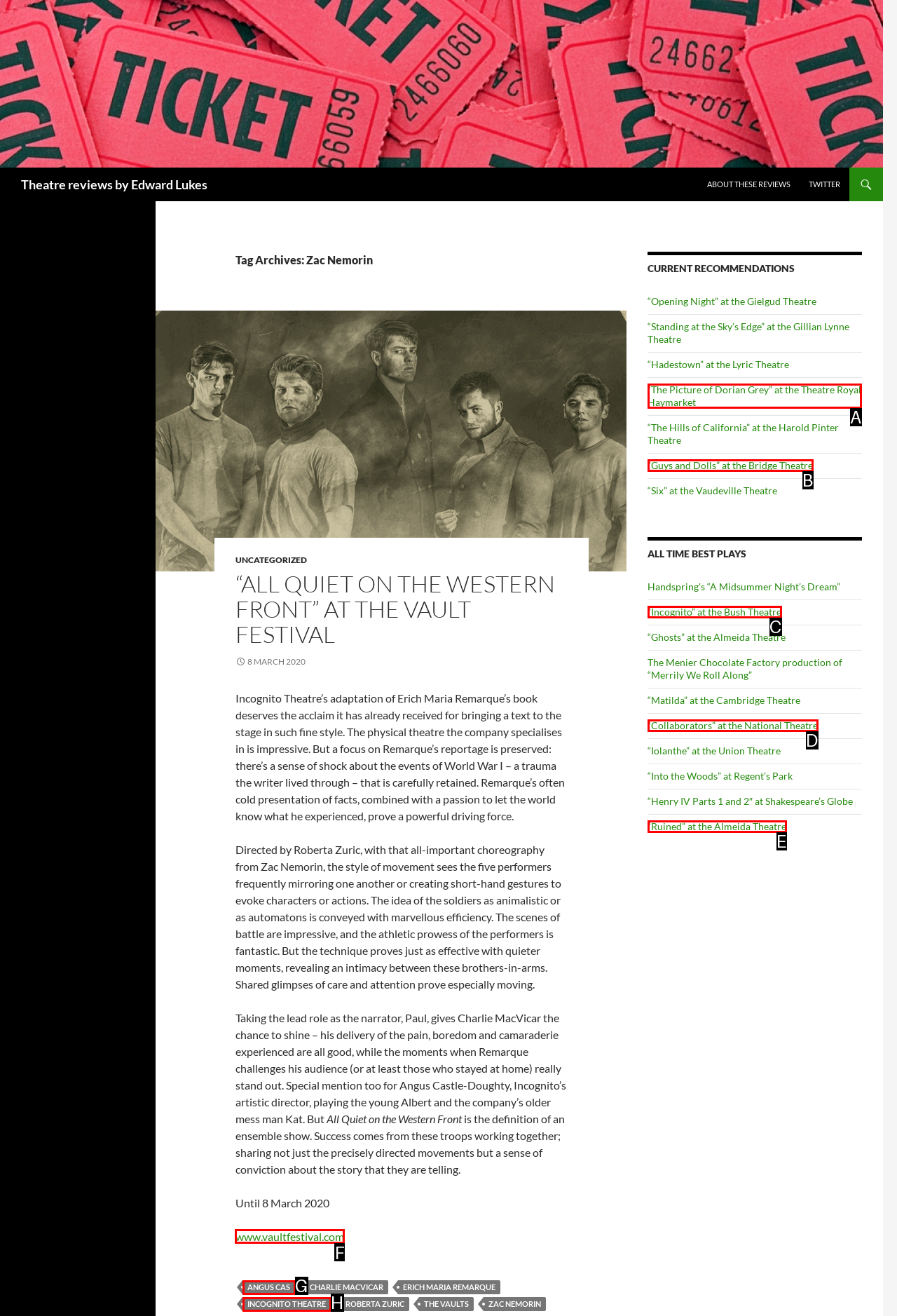Which lettered option should be clicked to perform the following task: Visit the Vault Festival website
Respond with the letter of the appropriate option.

F